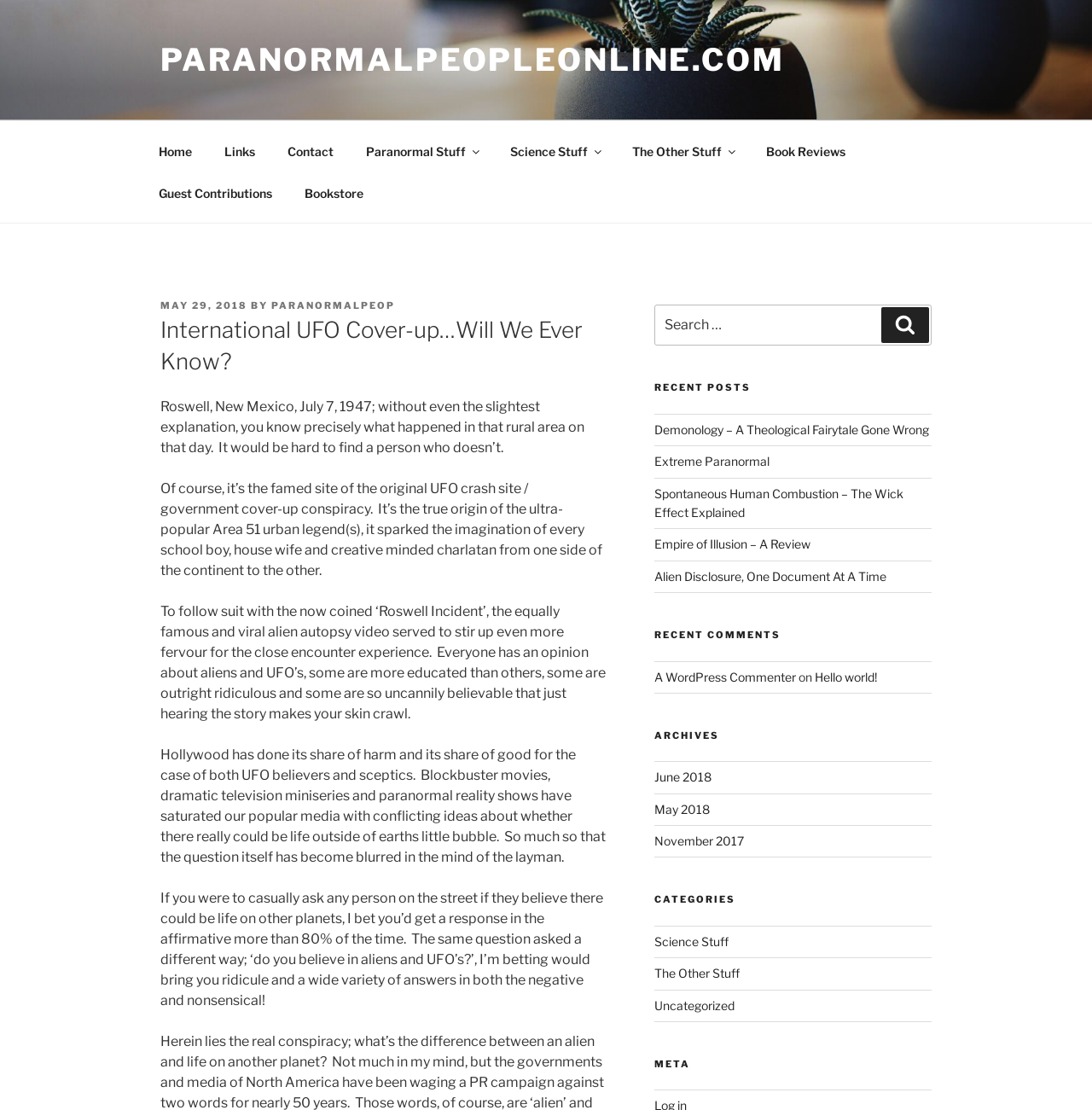What categories are listed on the webpage?
Using the details shown in the screenshot, provide a comprehensive answer to the question.

The categories listed on the webpage are Science Stuff, The Other Stuff, and Uncategorized, which are located at the bottom right of the webpage under the heading 'CATEGORIES', indicating that the website is organized into these categories.